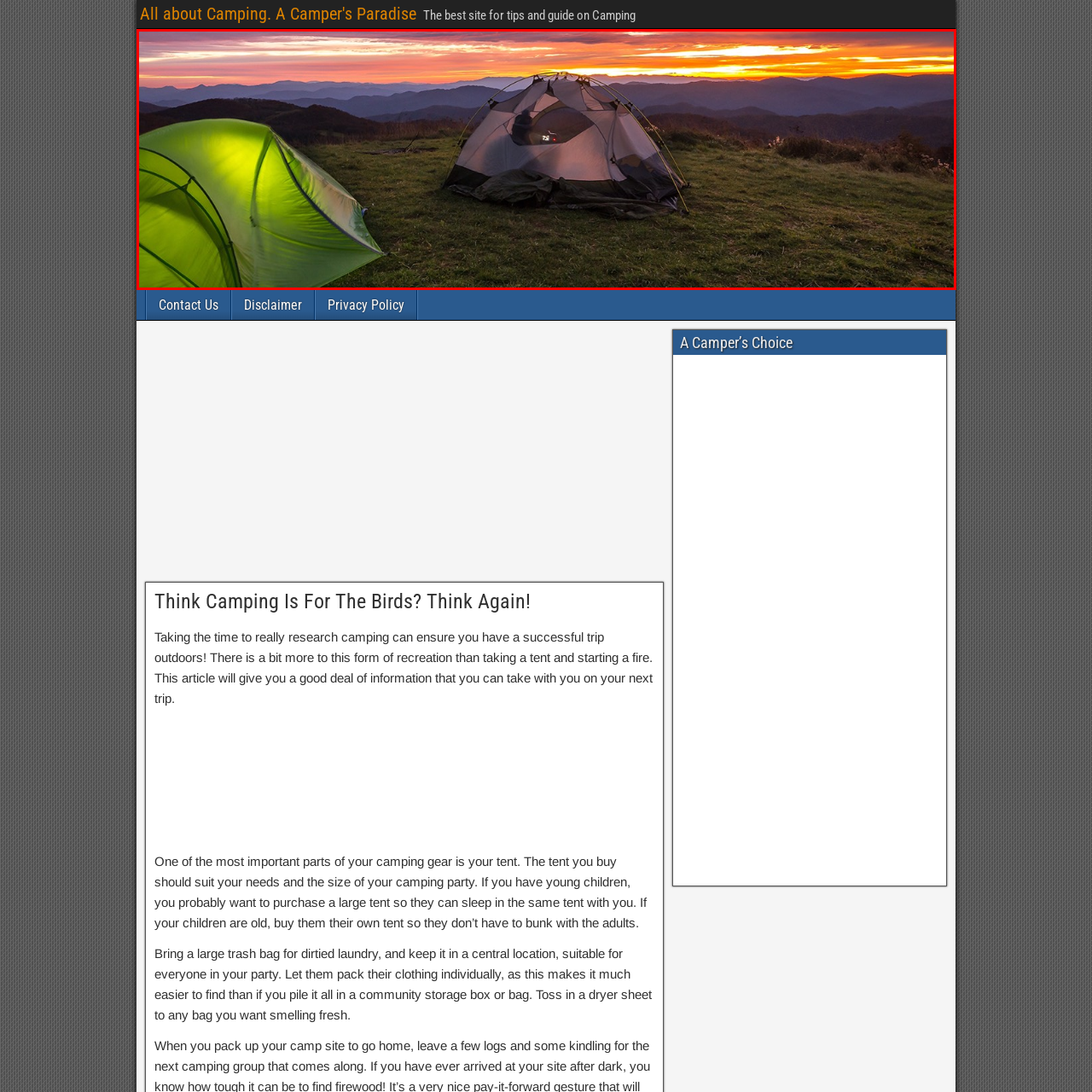What colors are present in the sky?
Carefully examine the image within the red bounding box and provide a detailed answer to the question.

The caption describes the sky as being 'painted in vibrant hues of orange, pink, and purple' during the sunset. This information is used to identify the colors present in the sky.